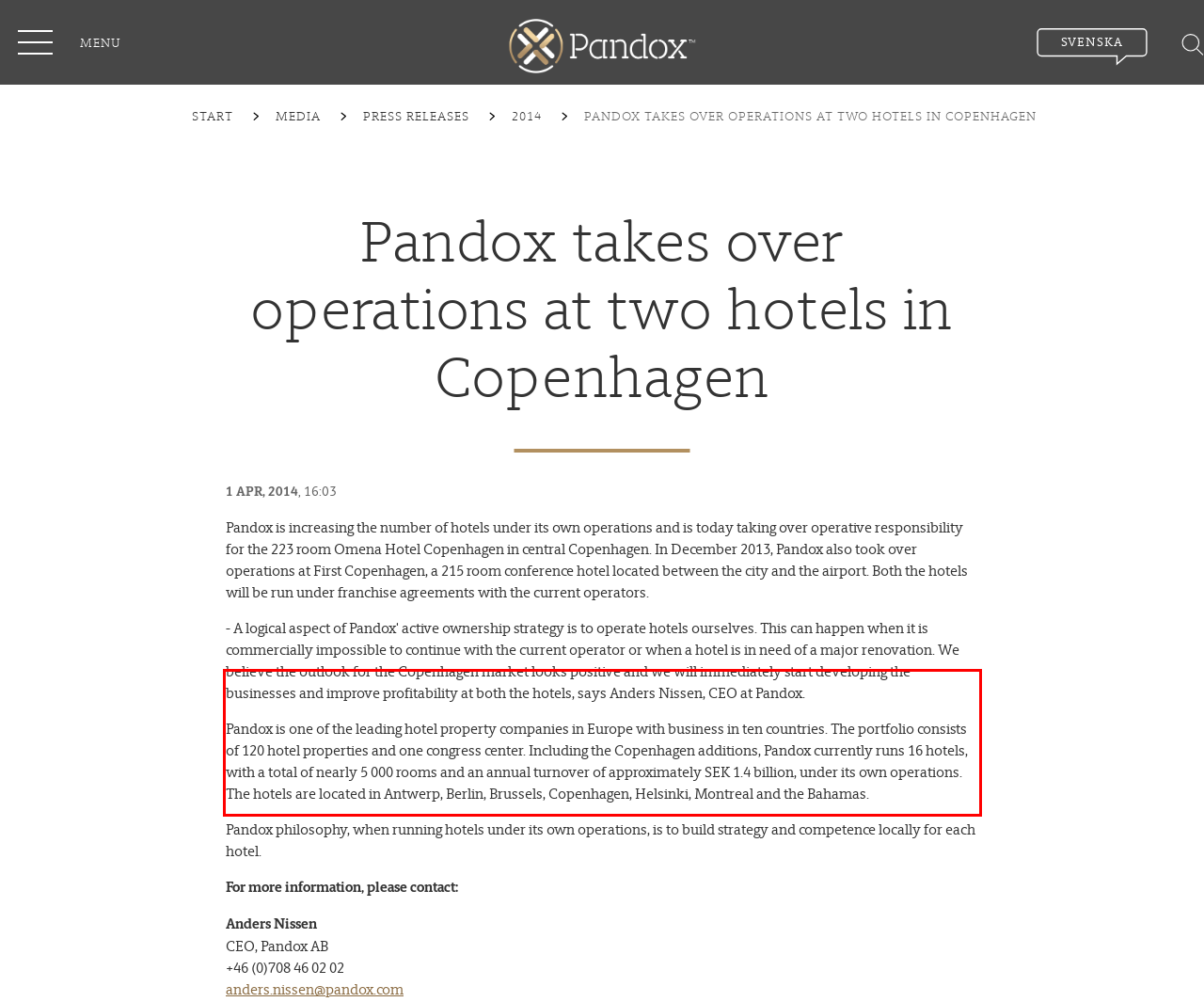From the provided screenshot, extract the text content that is enclosed within the red bounding box.

- A logical aspect of Pandox' active ownership strategy is to operate hotels ourselves. This can happen when it is commercially impossible to continue with the current operator or when a hotel is in need of a major renovation. We believe the outlook for the Copenhagen market looks positive and we will immediately start developing the businesses and improve profitability at both the hotels, says Anders Nissen, CEO at Pandox.